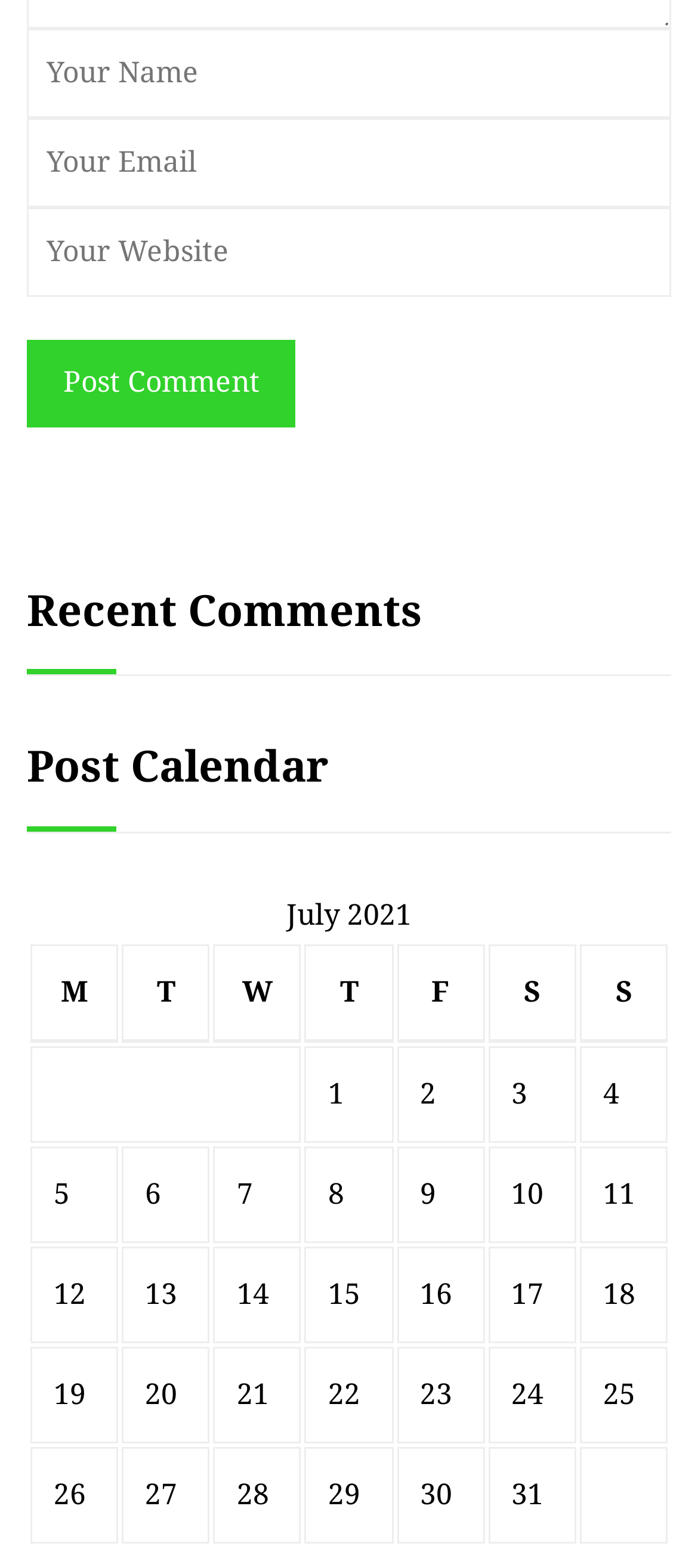Find the bounding box coordinates of the clickable element required to execute the following instruction: "View recent comments". Provide the coordinates as four float numbers between 0 and 1, i.e., [left, top, right, bottom].

[0.038, 0.368, 0.962, 0.431]